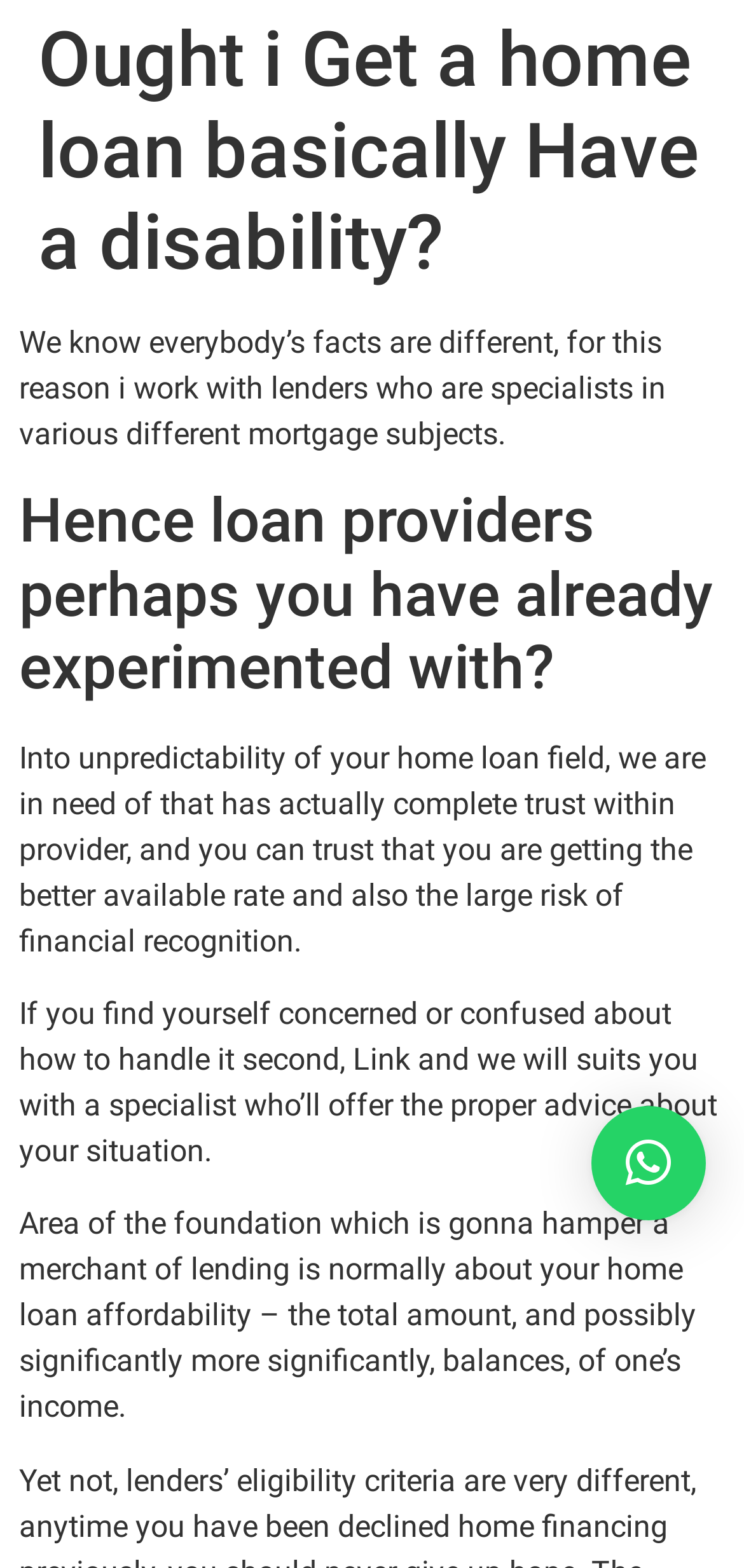Answer this question in one word or a short phrase: What is the tone of the webpage?

Helpful and reassuring